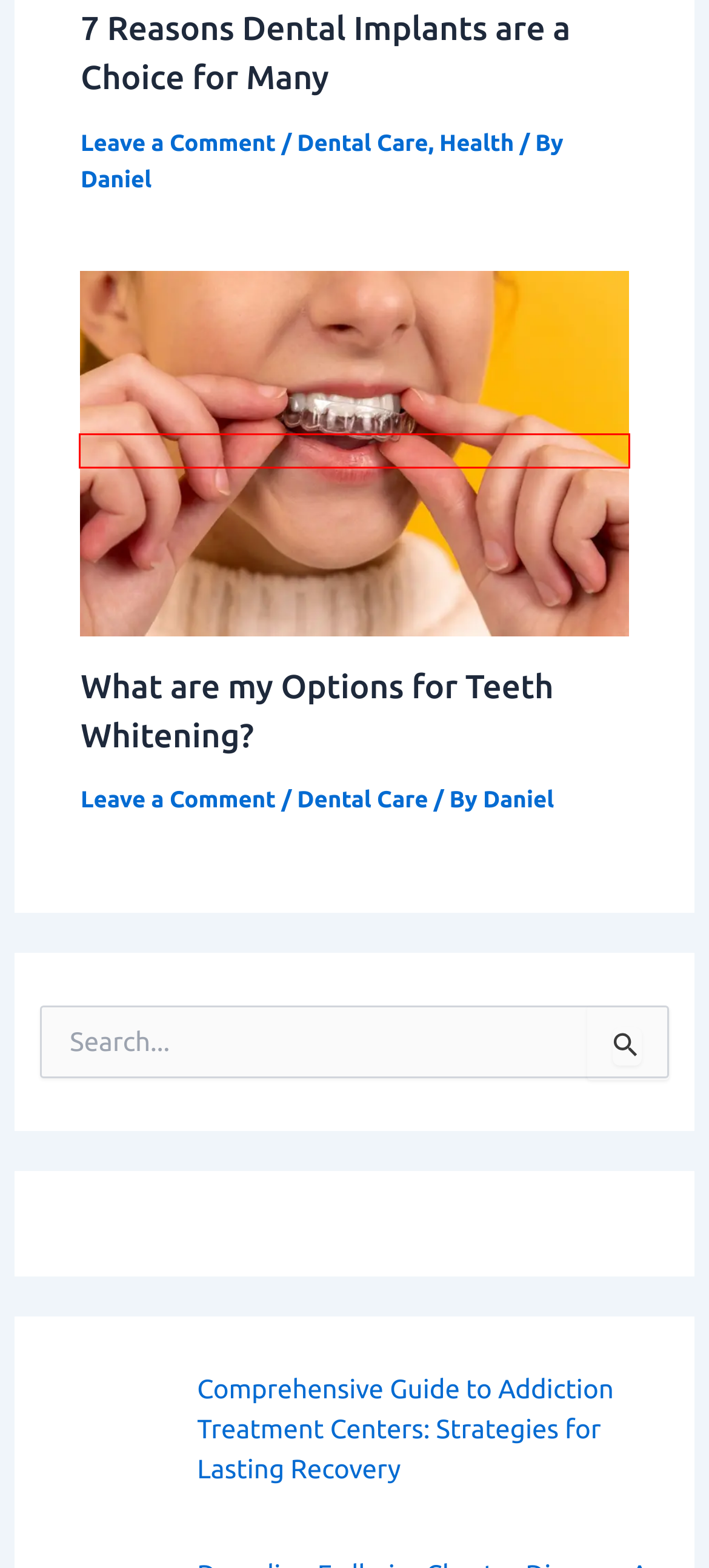You have a screenshot of a webpage, and a red bounding box highlights an element. Select the webpage description that best fits the new page after clicking the element within the bounding box. Options are:
A. Daniel – Doctors Digest
B. Dental Care – Doctors Digest
C. What are my Options for Teeth Whitening? – Doctors Digest
D. Therapeutic Procedures for Quality Healthcare – Doctors Digest
E. Navigating Fibrodysplasia Ossificans Progressiva (FOP) – Doctors Digest
F. Health – Doctors Digest
G. Optimal Health; What to Consider – Doctors Digest
H. The Evolving Role of Telehealth in Modern Nursing Practice – Doctors Digest

C